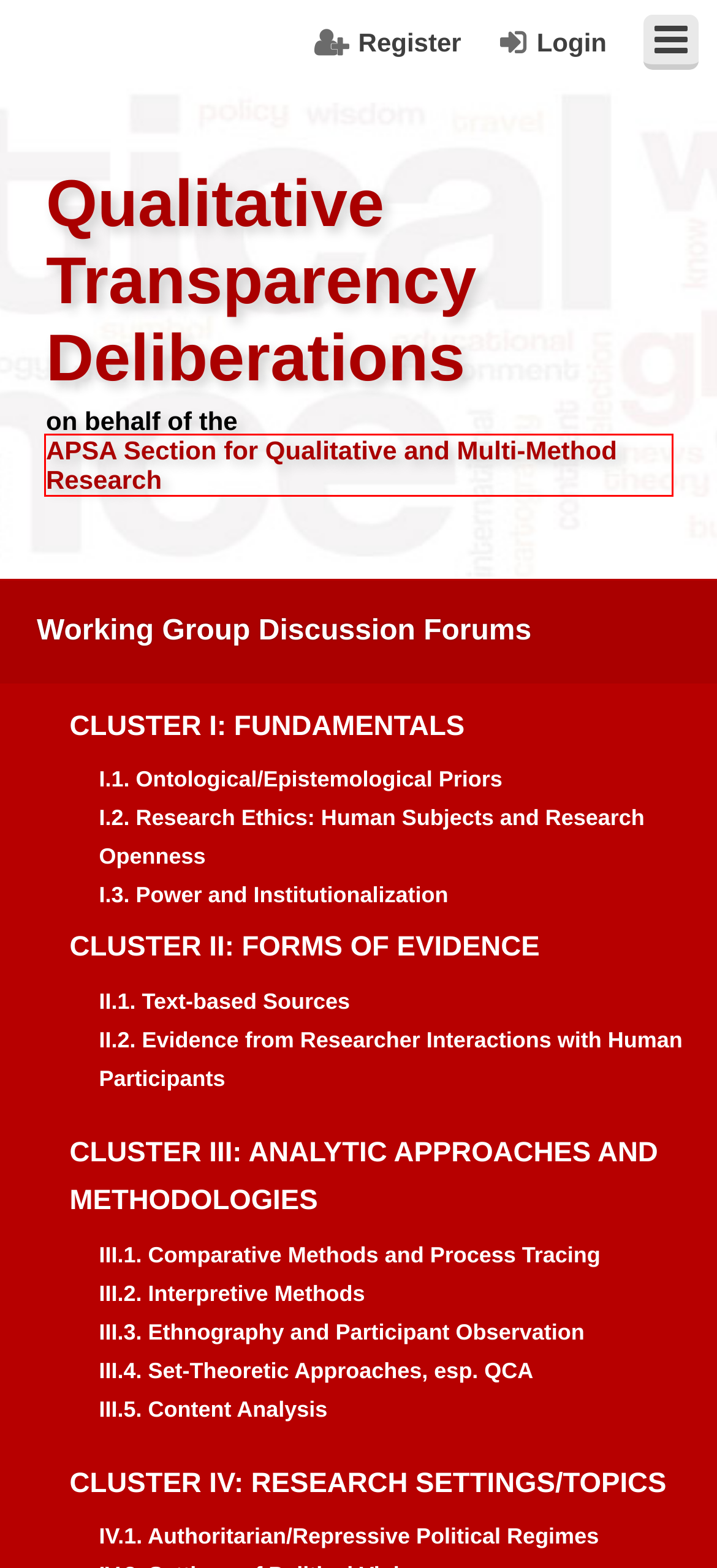You have a screenshot of a webpage with a red bounding box around an element. Choose the best matching webpage description that would appear after clicking the highlighted element. Here are the candidates:
A. II.1. Text-based sources - Qualitative Transparency Deliberations
B. III.4. Algorithmic analytic approaches - Qualitative Transparency Deliberations
C. APSA Section Qualitative and Multi-Method Research
D. Qualitative Transparency Deliberations - Index page
E. Qualitative Transparency Deliberations - Resources
F. IV.1. Authoritarian/repressive political regimes - Qualitative Transparency Deliberations
G. Qualitative Transparency Deliberations - Cluster III: Analytic Approaches and Methodologies
H. Substantive Dimensions of the Deliberations - Qualitative Transparency Deliberations

C